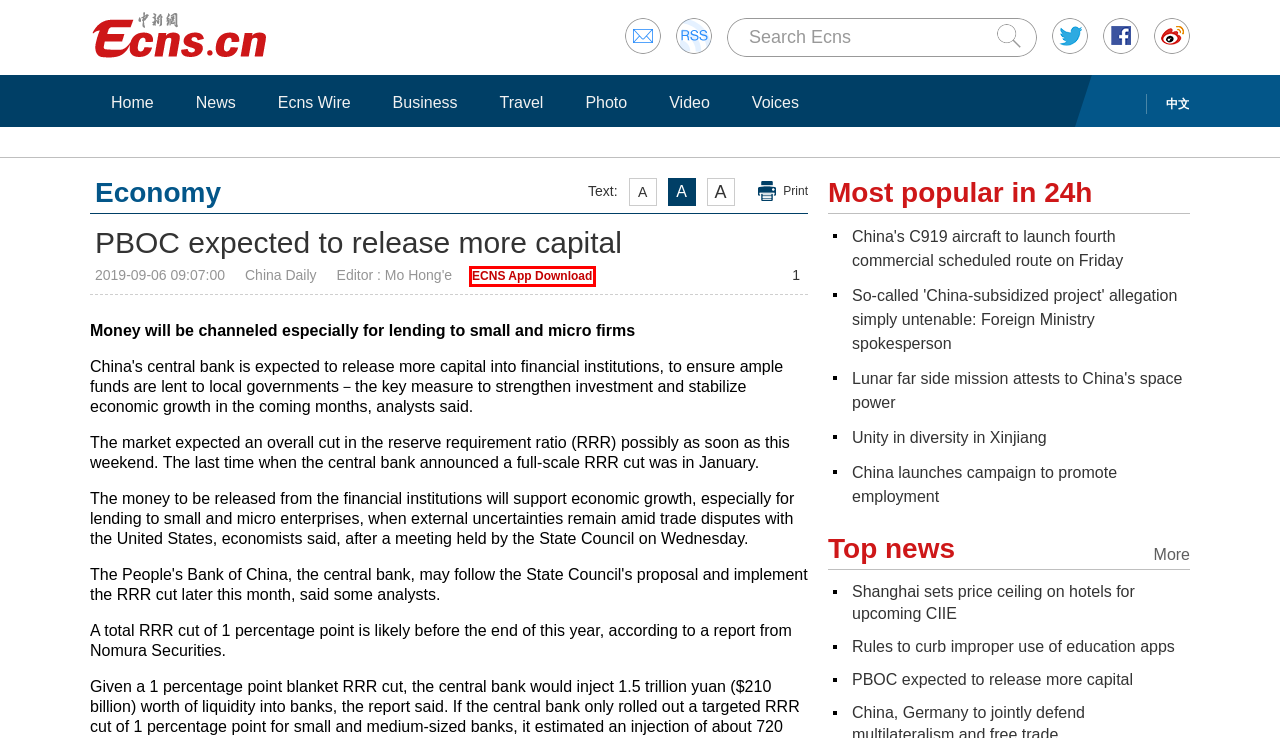Provided is a screenshot of a webpage with a red bounding box around an element. Select the most accurate webpage description for the page that appears after clicking the highlighted element. Here are the candidates:
A. Unity in diversity in Xinjiang
B. Rules to curb improper use of education apps
C. ECNS App
D. 中国新闻网_梳理天下新闻
E. Lunar far side mission attests to China's space power
F. So-called 'China-subsidized project' allegation simply untenable: Foreign Ministry spokesperson
G. China launches campaign to promote employment
H. China's C919 aircraft to launch fourth commercial scheduled route on Friday

C